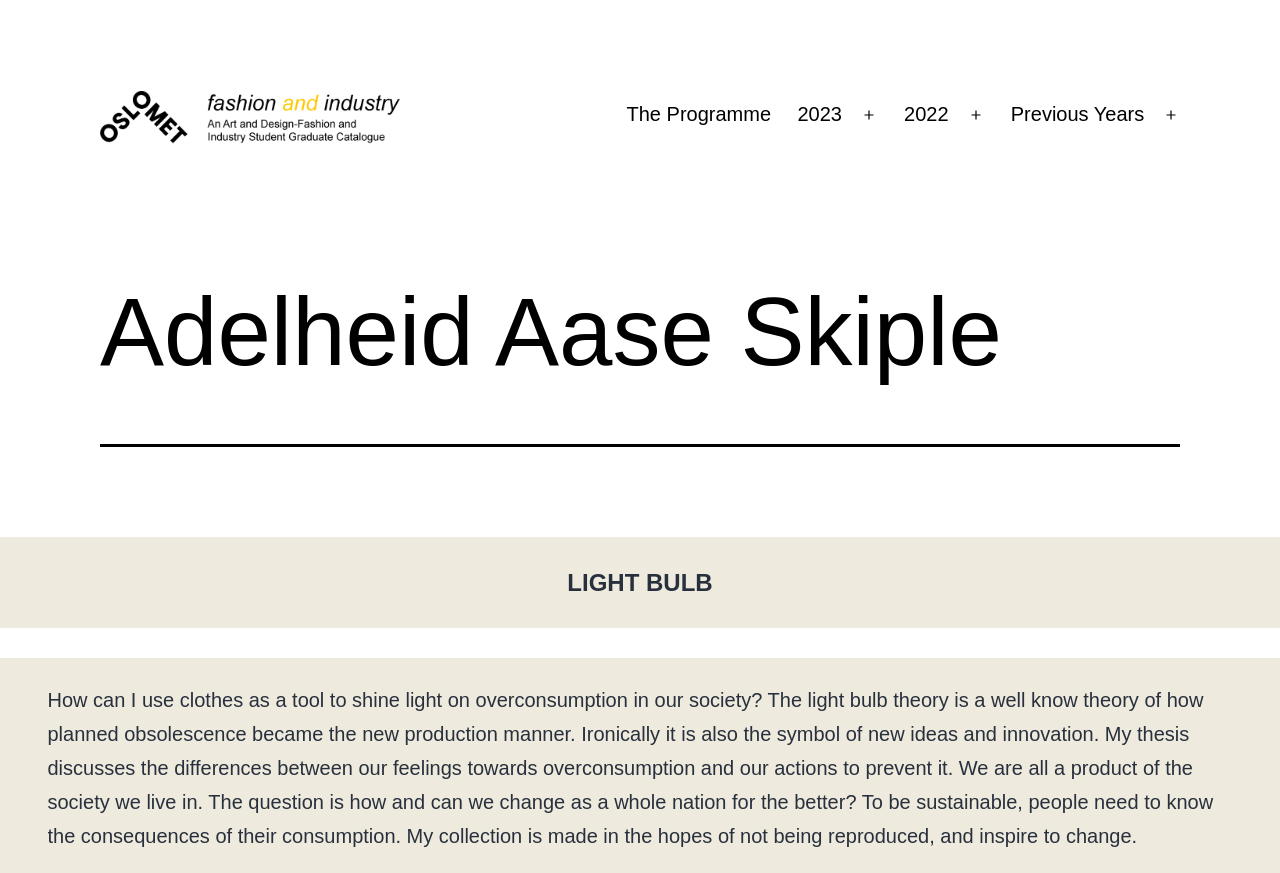What is the main topic of the thesis?
Using the information presented in the image, please offer a detailed response to the question.

The main topic of the thesis is mentioned in the static text element, which discusses the differences between our feelings towards overconsumption and our actions to prevent it.